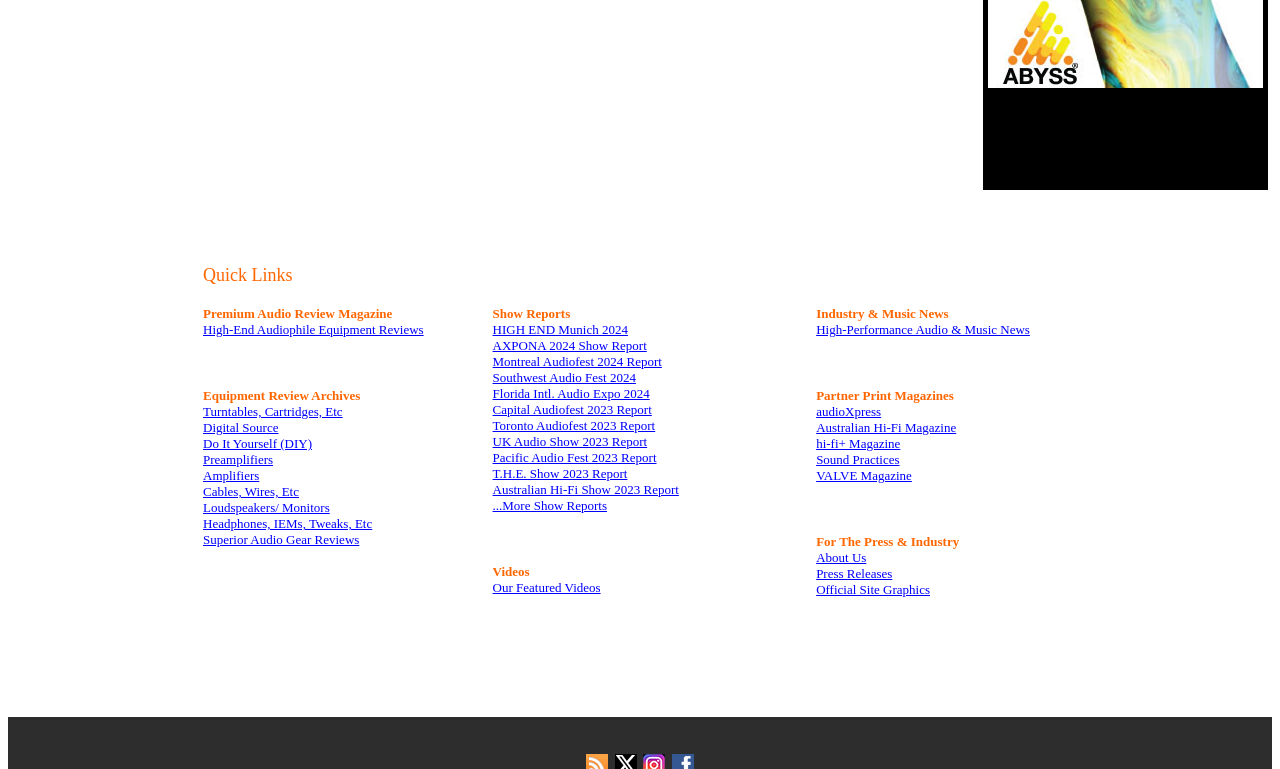Specify the bounding box coordinates of the element's area that should be clicked to execute the given instruction: "Read the post by M_Gervais". The coordinates should be four float numbers between 0 and 1, i.e., [left, top, right, bottom].

None